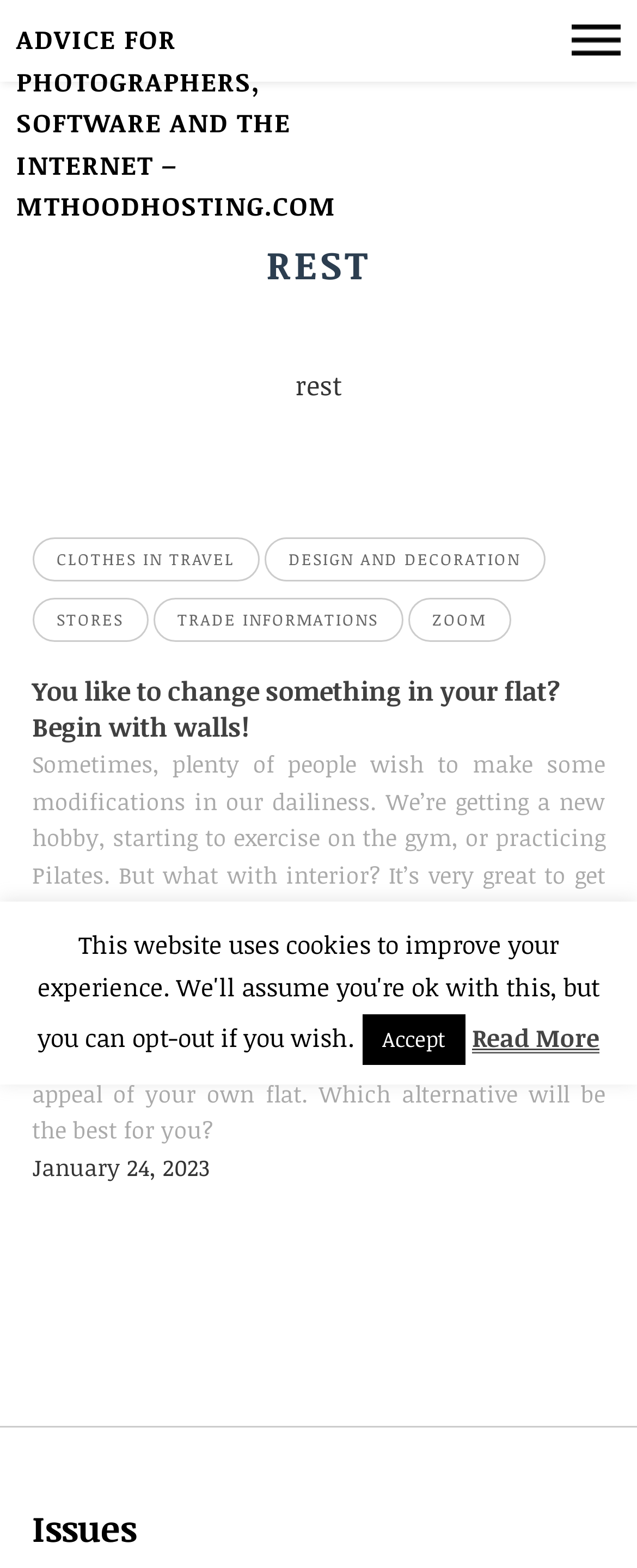Present a detailed account of what is displayed on the webpage.

The webpage is about "Rest" and appears to be a blog or article page. At the top, there is a title "Rest | Advice for photographers, software and the internet - mthoodhosting.com" which is also a link. To the right of the title, there is a menu link with an accompanying image. Below the title, there is a large heading "REST" centered on the page.

Under the heading, there are five links arranged horizontally, labeled "CLOTHES IN TRAVEL", "DESIGN AND DECORATION", "STORES", "TRADE INFORMATIONS", and "ZOOM". These links are positioned near the top of the page, with the first three on the left and the last two on the right.

Below these links, there is a prominent article or blog post. The post starts with a link "You like to change something in your flat? Begin with walls!" followed by a block of text that discusses making changes to one's daily life, including interior design and decorating. The text is quite long and takes up most of the page.

At the bottom of the article, there is a date "January 24, 2023" and a heading "Issues". Below this, there is a button "Accept" and a link "Read More" positioned side by side.